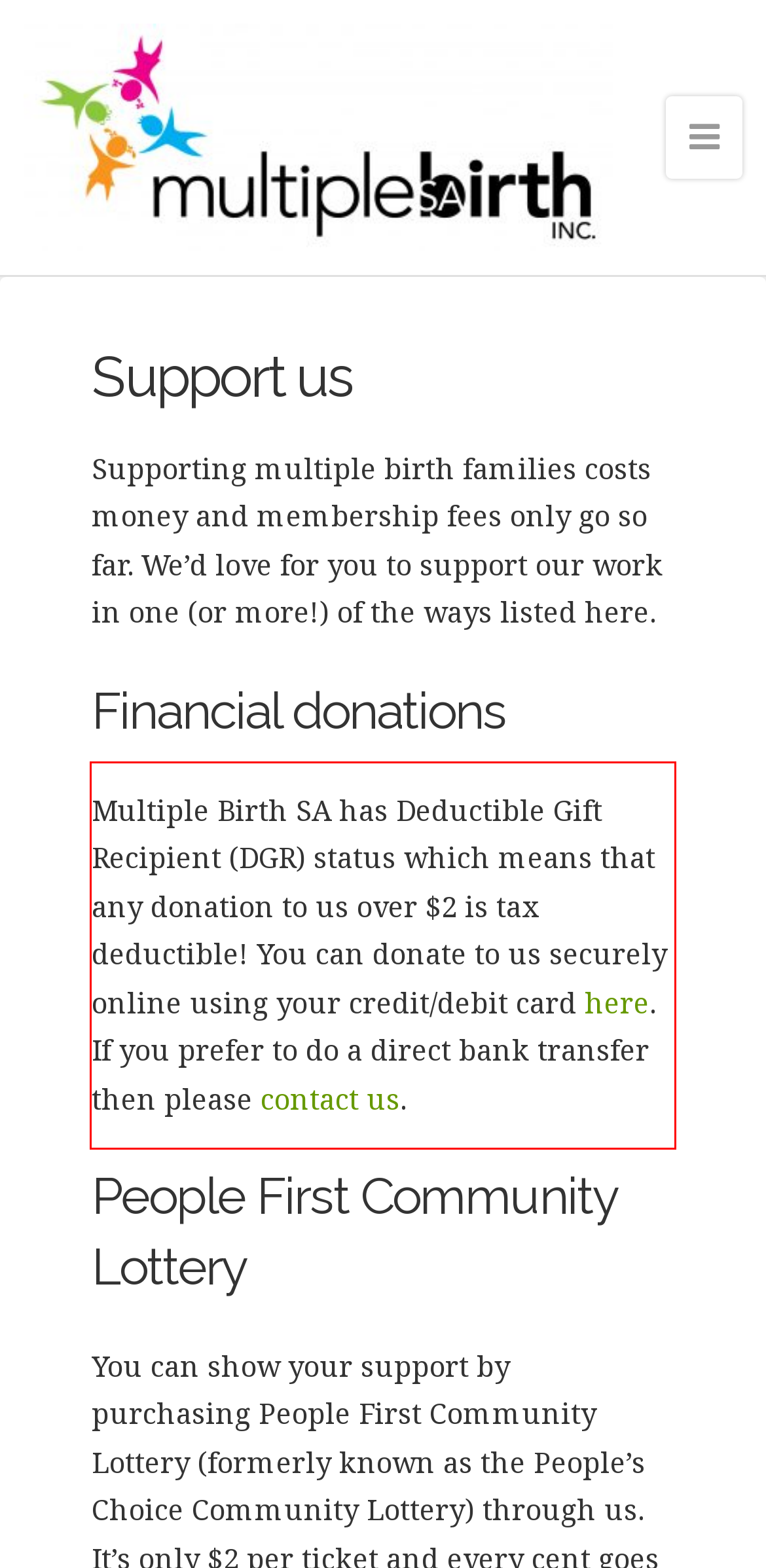Inspect the webpage screenshot that has a red bounding box and use OCR technology to read and display the text inside the red bounding box.

Multiple Birth SA has Deductible Gift Recipient (DGR) status which means that any donation to us over $2 is tax deductible! You can donate to us securely online using your credit/debit card here. If you prefer to do a direct bank transfer then please contact us.